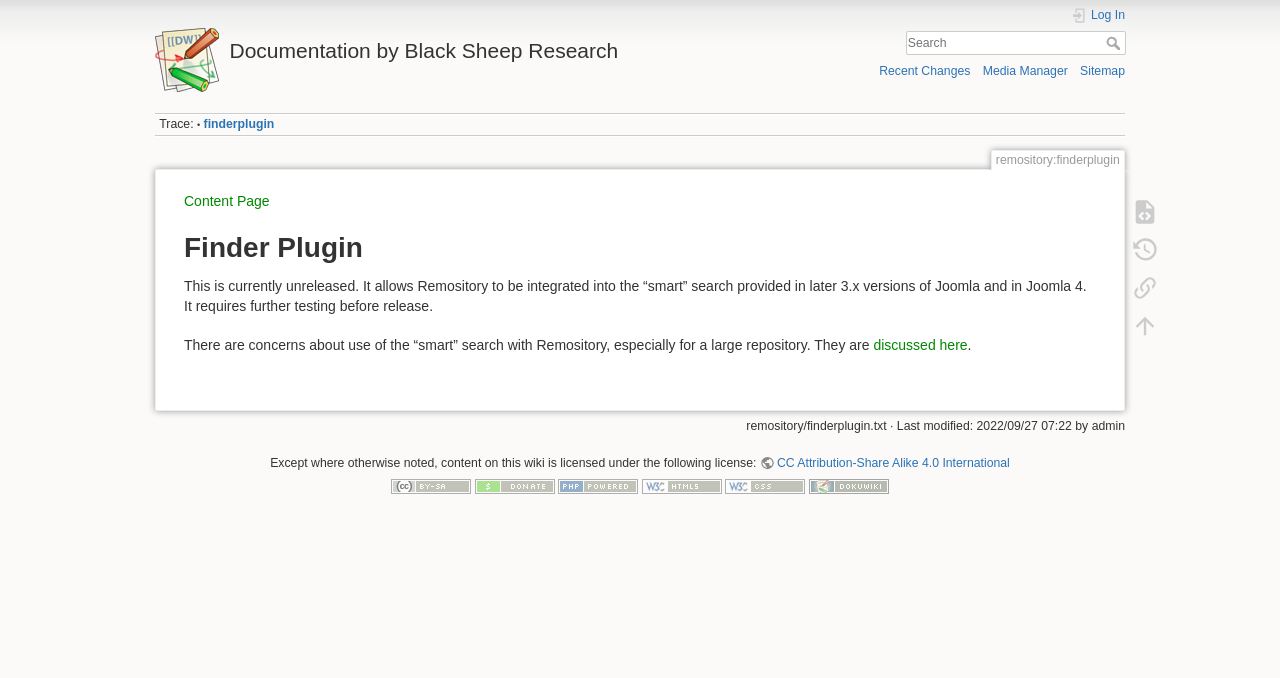Please determine the bounding box coordinates, formatted as (top-left x, top-left y, bottom-right x, bottom-right y), with all values as floating point numbers between 0 and 1. Identify the bounding box of the region described as: title="Donate"

[0.371, 0.707, 0.434, 0.727]